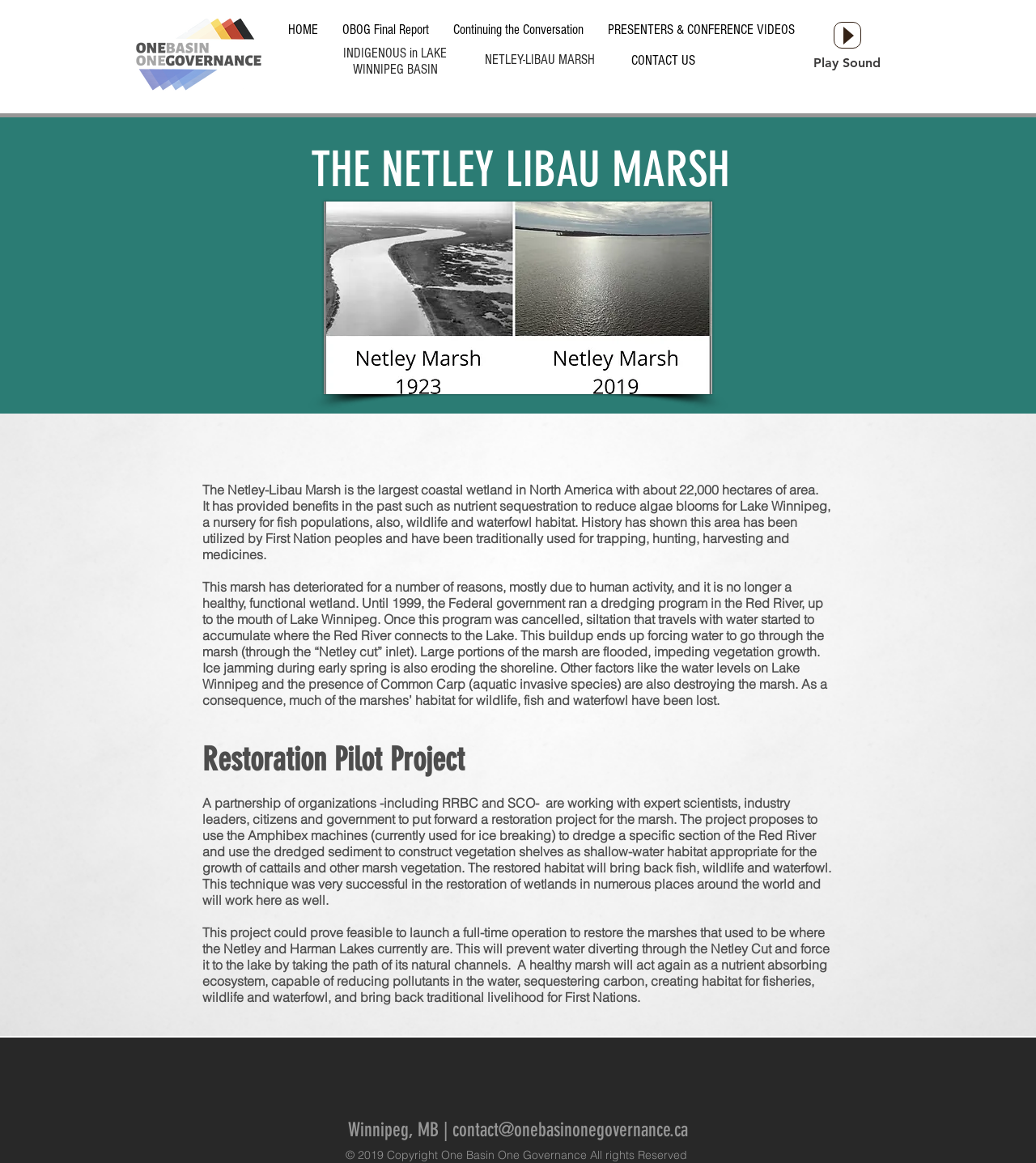Locate the bounding box coordinates of the clickable region necessary to complete the following instruction: "Click the HOME link". Provide the coordinates in the format of four float numbers between 0 and 1, i.e., [left, top, right, bottom].

[0.266, 0.013, 0.319, 0.038]